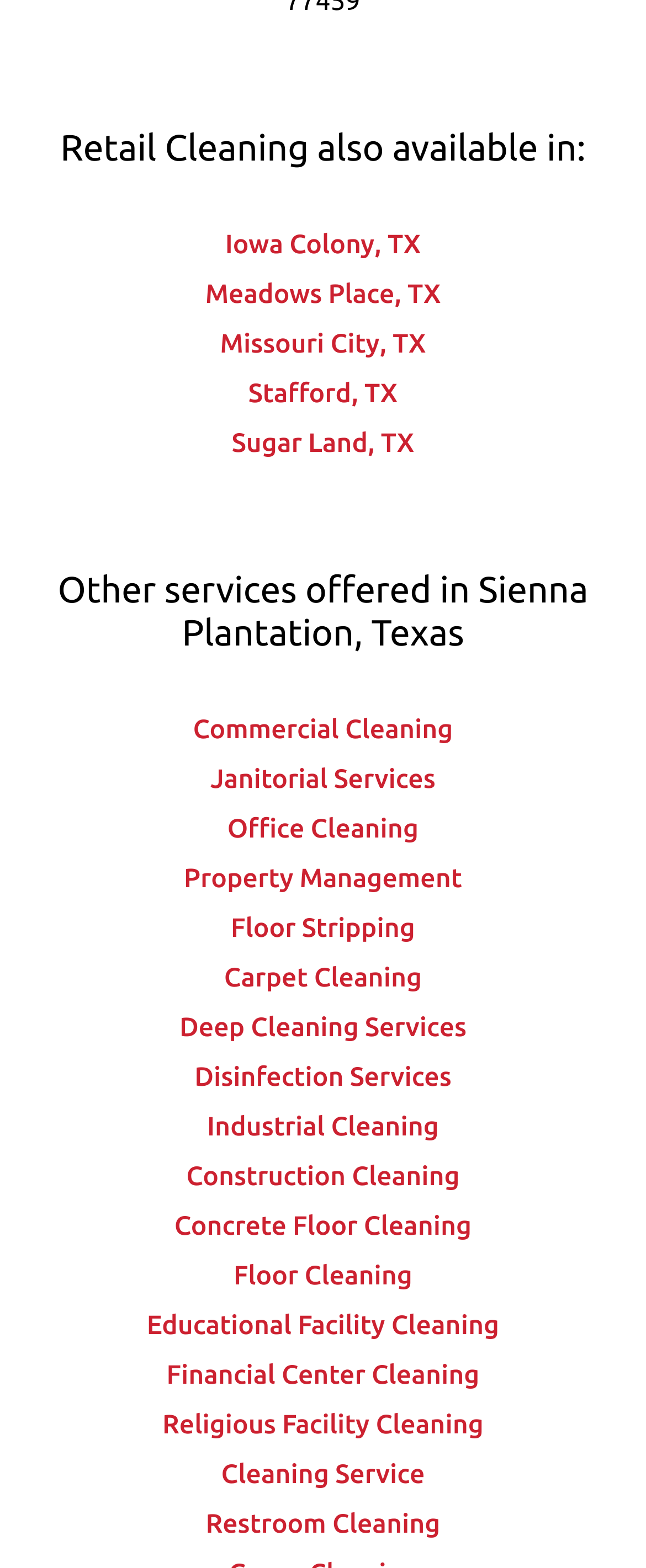Please specify the bounding box coordinates of the region to click in order to perform the following instruction: "View Retail Cleaning services in Iowa Colony, TX".

[0.349, 0.146, 0.651, 0.165]